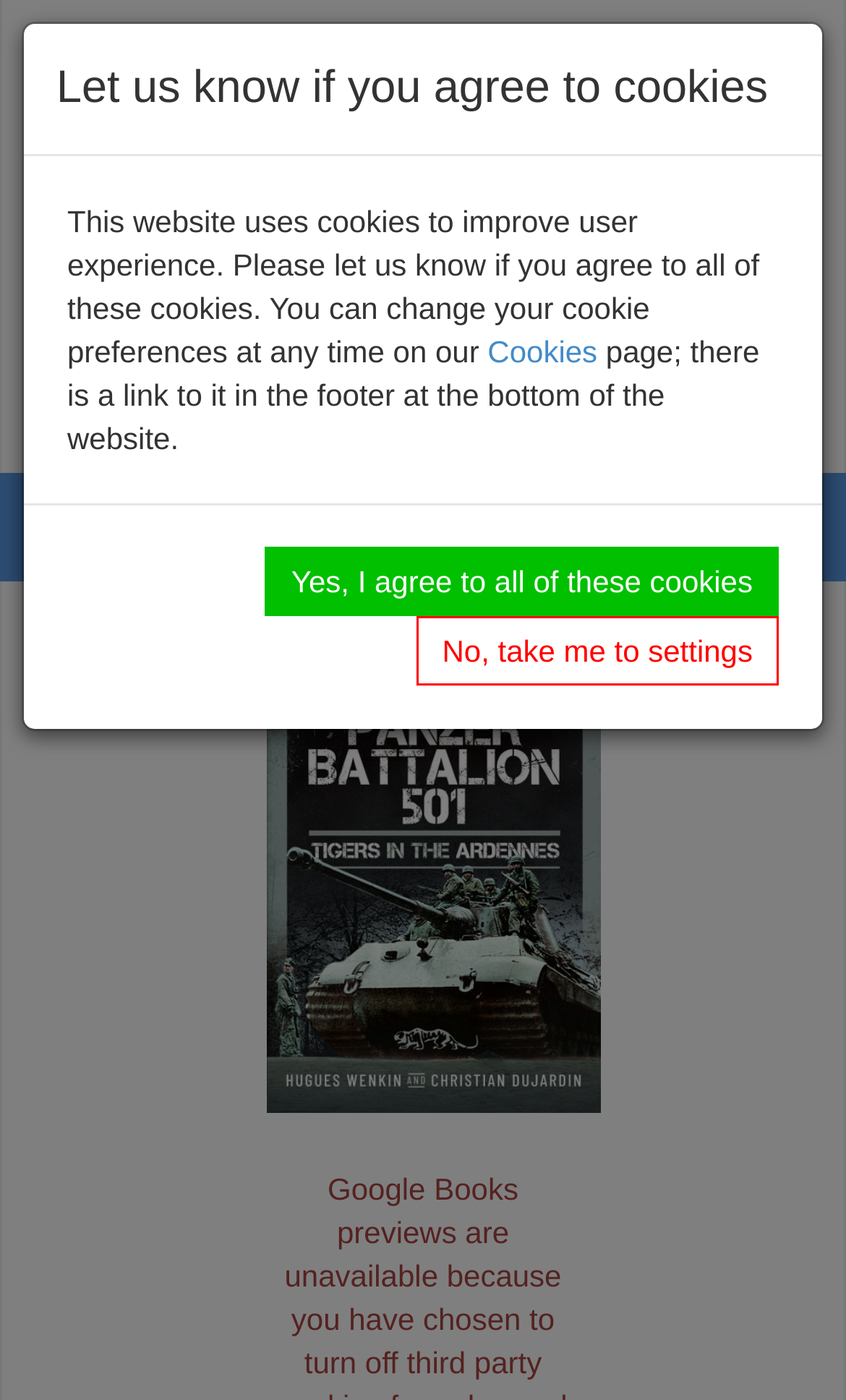How many navigation links are there at the top?
Provide an in-depth and detailed explanation in response to the question.

I found the answer by counting the number of links at the top of the webpage, which are 'Mailing List', 'Contact Us', and 'Write For Us'.